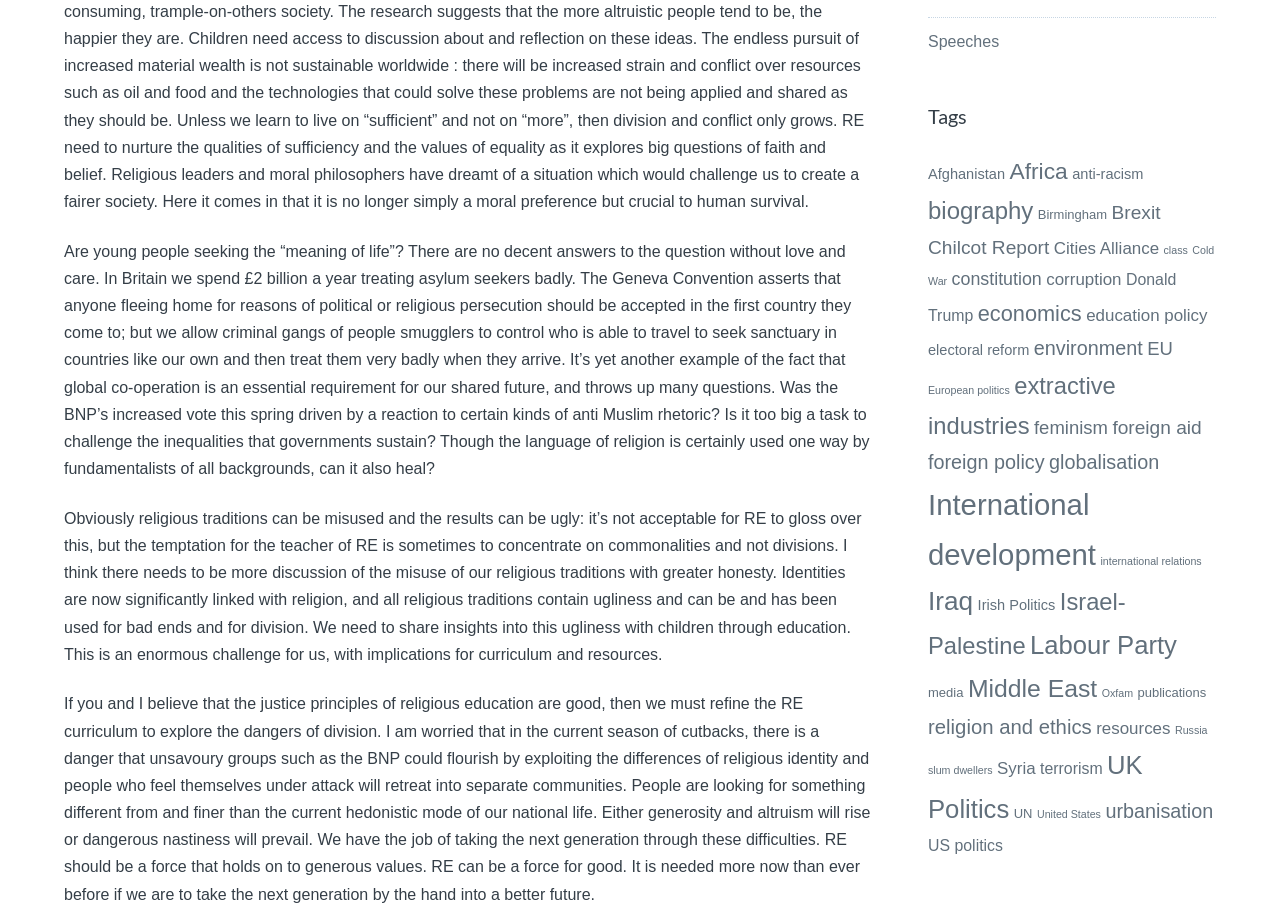What is the purpose of the link 'Speeches'?
Deliver a detailed and extensive answer to the question.

The link 'Speeches' is likely a collection of speeches made by the author or other individuals on various topics, and clicking on it would allow users to access and read these speeches.